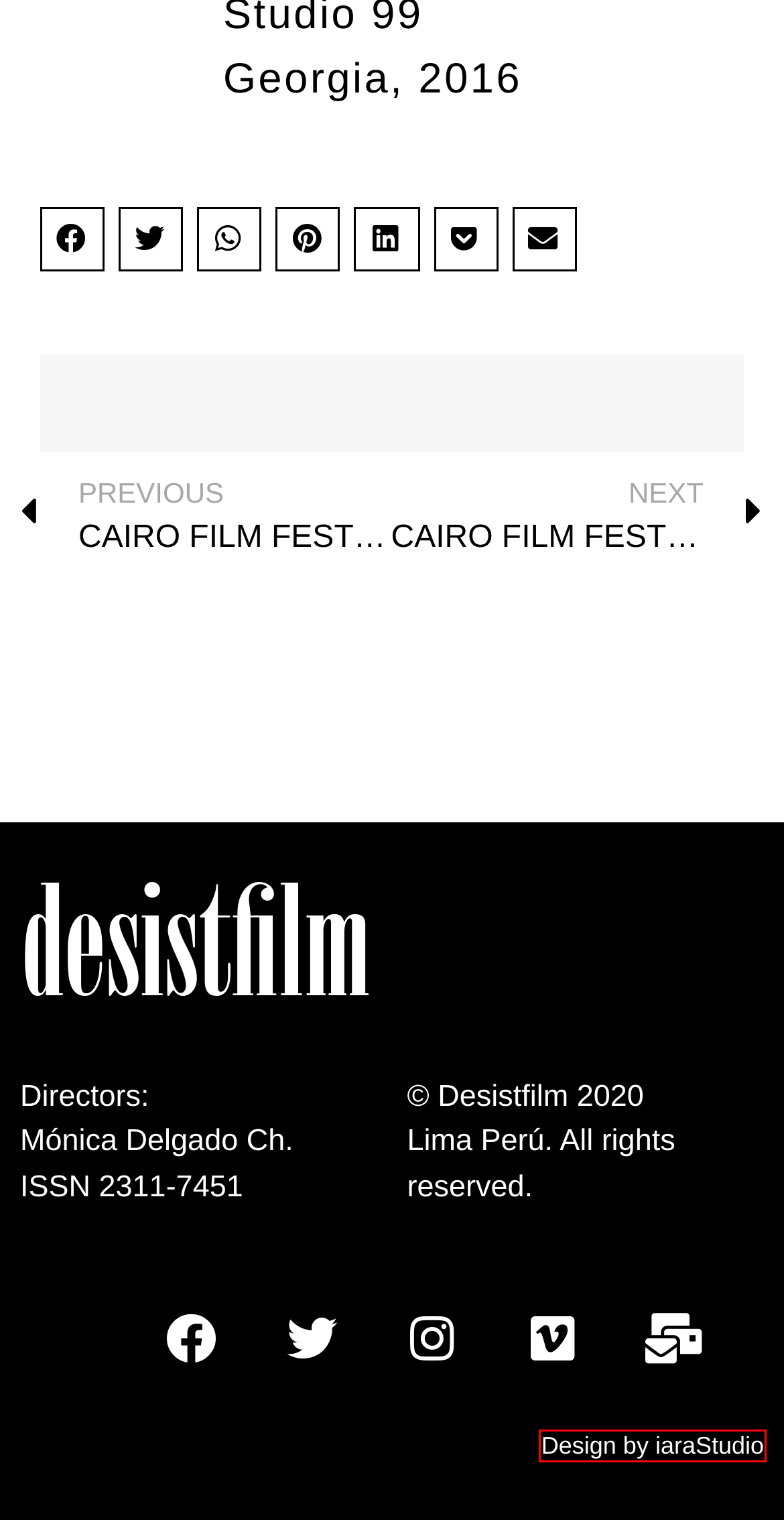Examine the webpage screenshot and identify the UI element enclosed in the red bounding box. Pick the webpage description that most accurately matches the new webpage after clicking the selected element. Here are the candidates:
A. CAIRO FILM FESTIVAL 2016: AFTER THE STORM BY HIROKASU KORE-EDA – desistfilm
B. Libros – desistfilm
C. CAIRO FILM FESTIVAL 2016: TJUVHEDER BY PETER GRÖNLUND – desistfilm
D. Próximamente – iaraStudio
E. Críticas – desistfilm
F. Cairo Film Festival – desistfilm
G. Festivales – desistfilm
H. QUIÉNES SOMOS – desistfilm

D